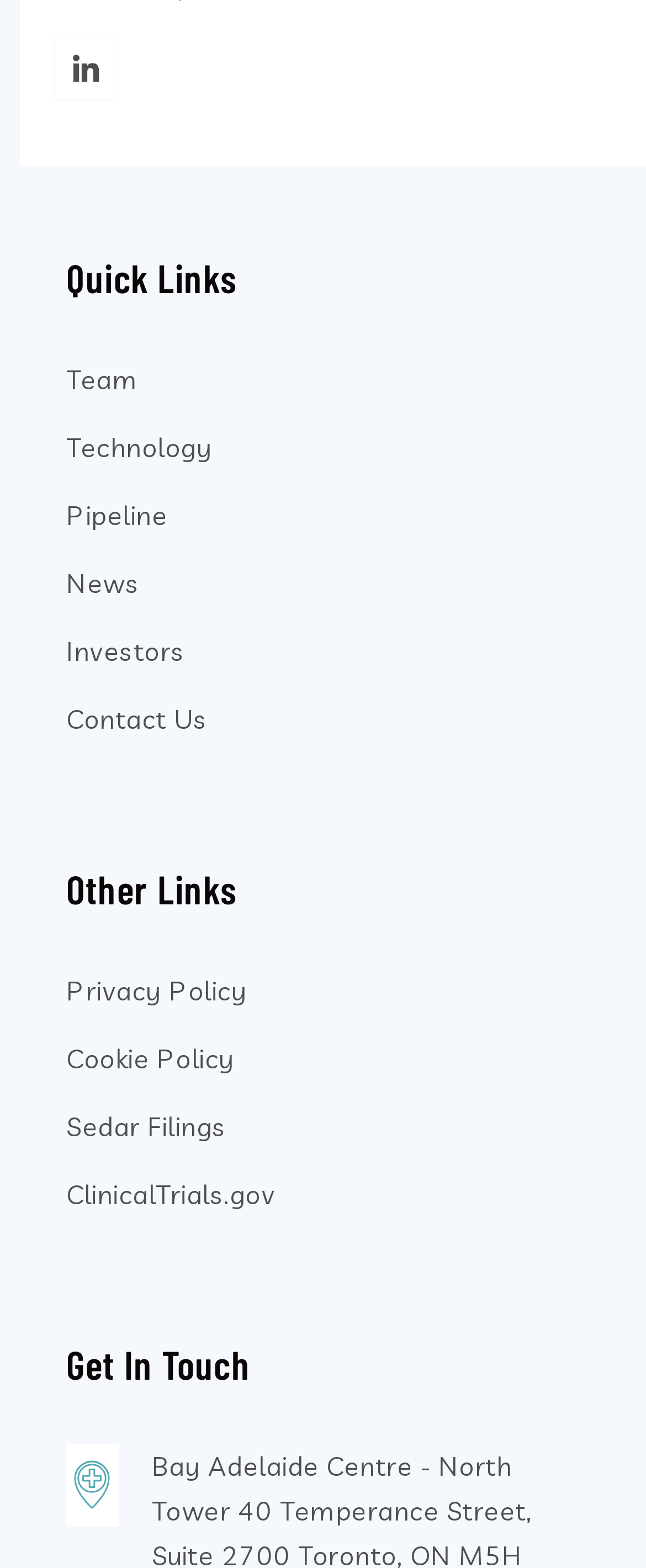What is the section title above 'Team'?
Using the image as a reference, give a one-word or short phrase answer.

Quick Links